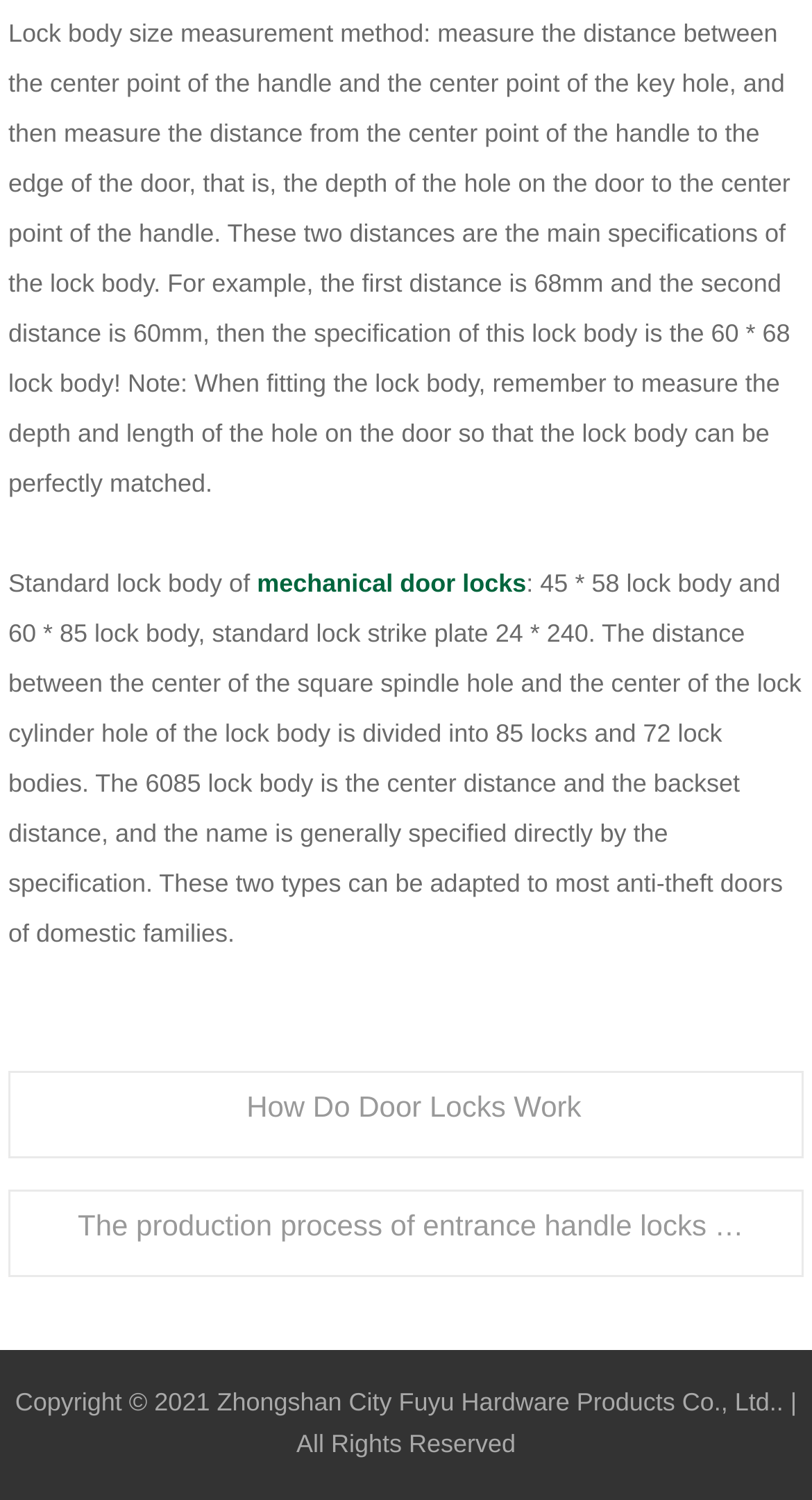What is the purpose of measuring the depth of the hole on the door?
Using the information from the image, give a concise answer in one word or a short phrase.

To match lock body perfectly